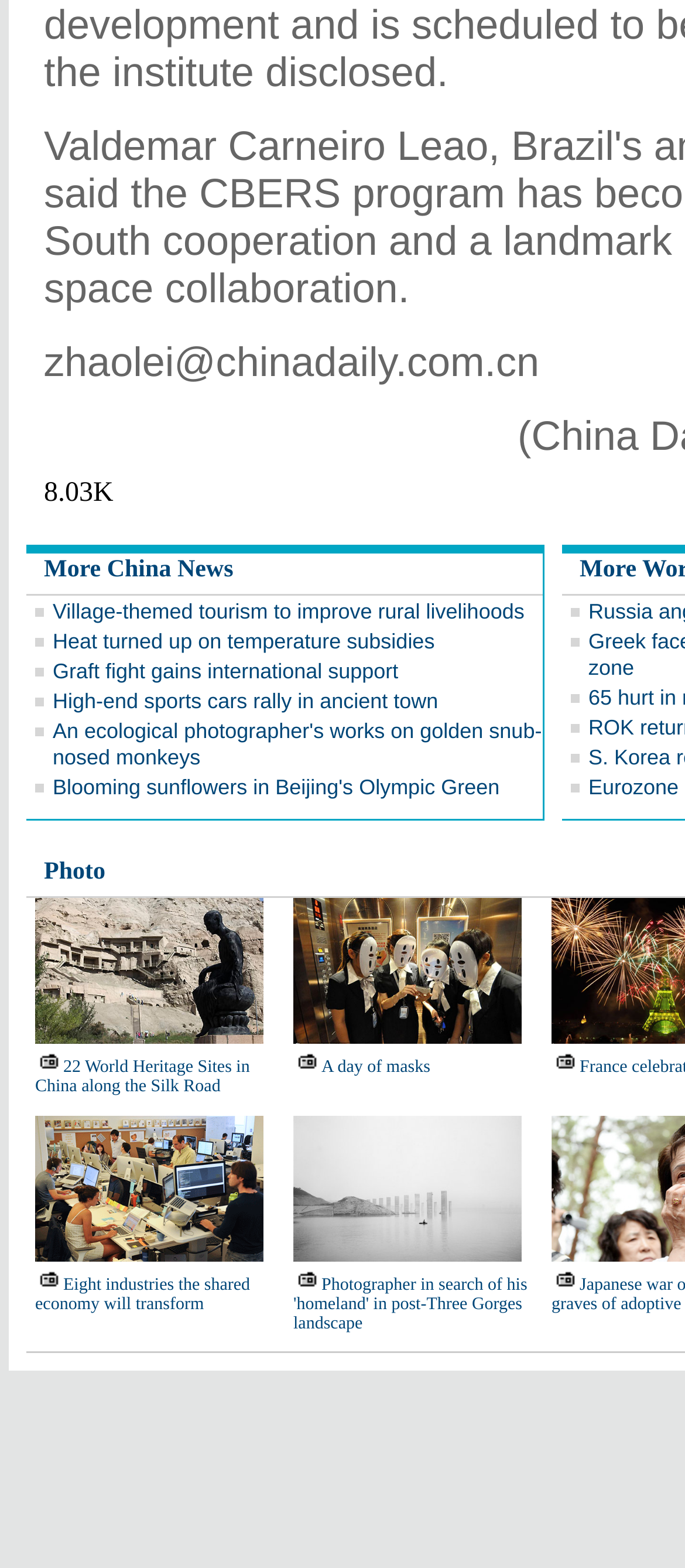Please determine the bounding box coordinates of the clickable area required to carry out the following instruction: "Check 'A day of masks'". The coordinates must be four float numbers between 0 and 1, represented as [left, top, right, bottom].

[0.469, 0.675, 0.628, 0.687]